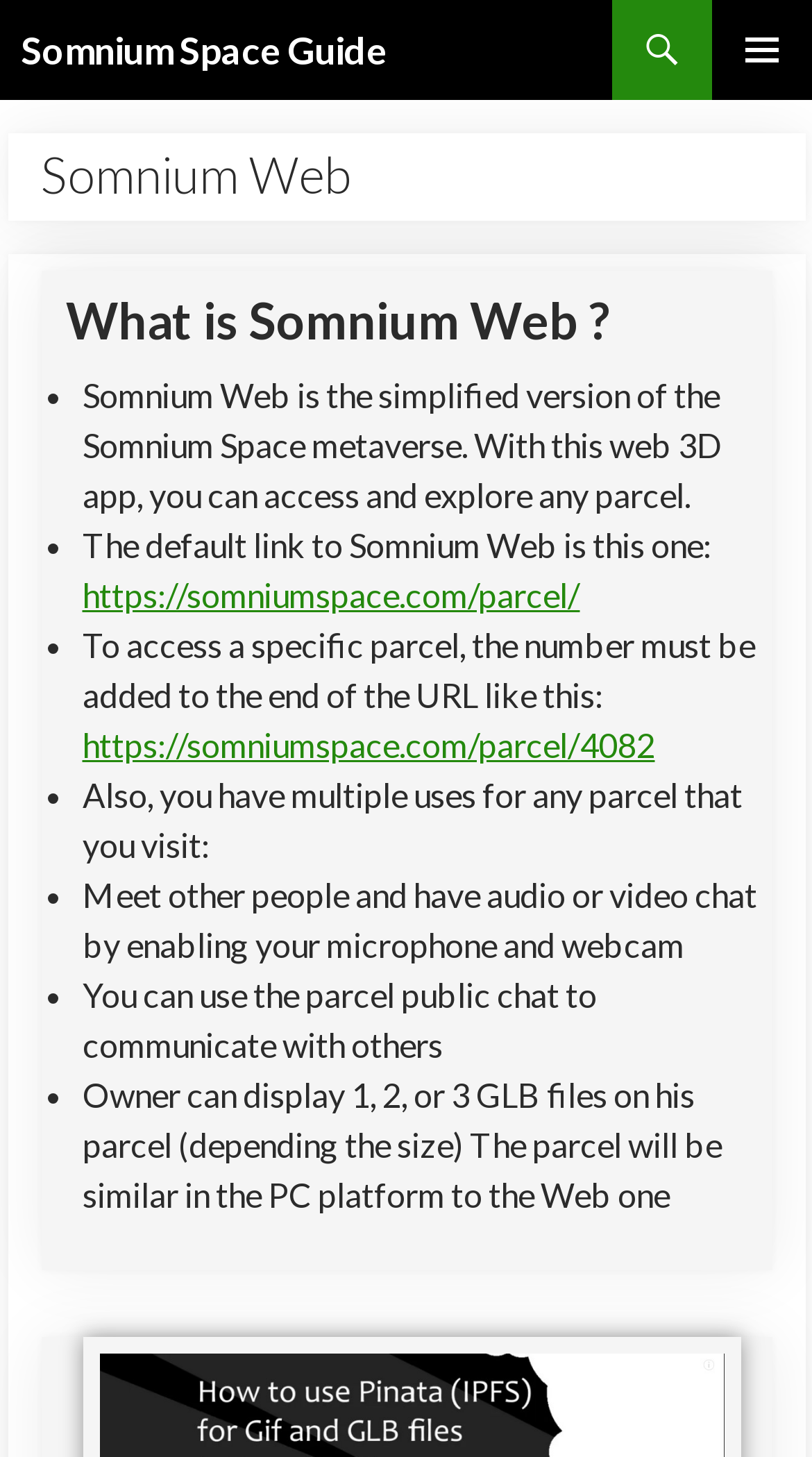How many GLB files can be displayed on a parcel?
Please utilize the information in the image to give a detailed response to the question.

According to the webpage, the owner of a parcel can display 1, 2, or 3 GLB files on their parcel, depending on the size of the parcel.